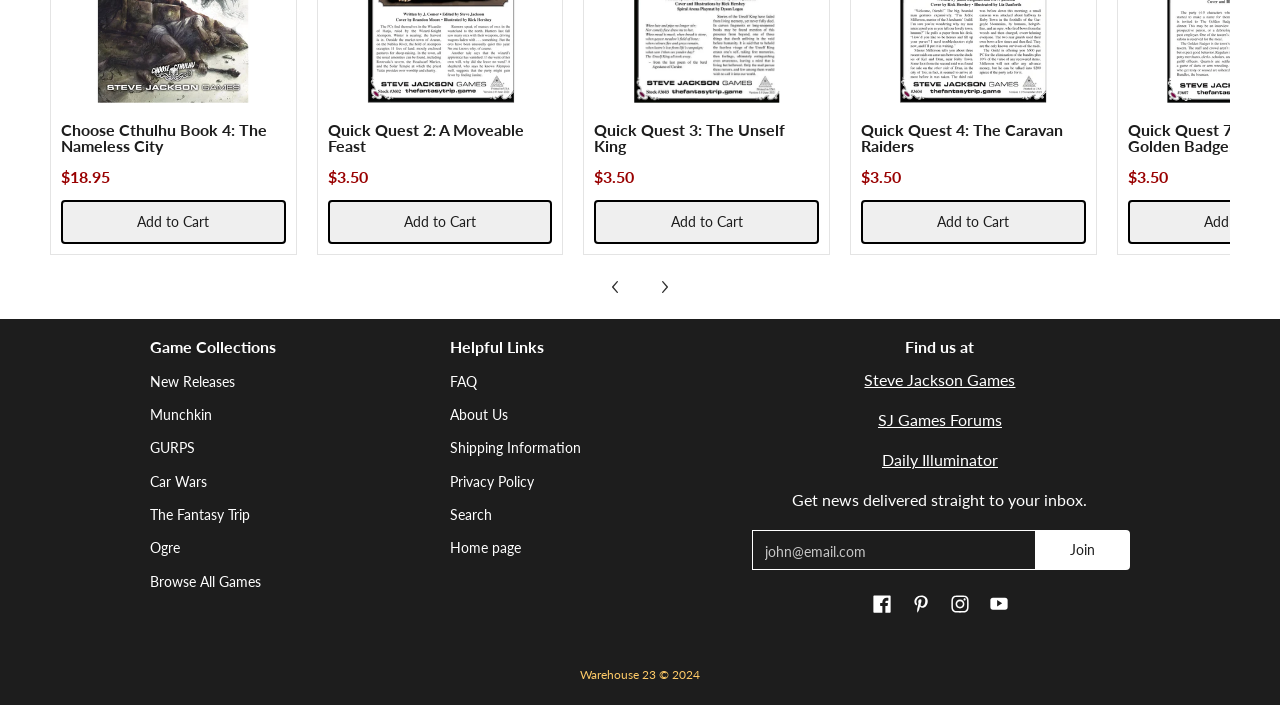Determine the bounding box coordinates of the section I need to click to execute the following instruction: "Browse the archive". Provide the coordinates as four float numbers between 0 and 1, i.e., [left, top, right, bottom].

None